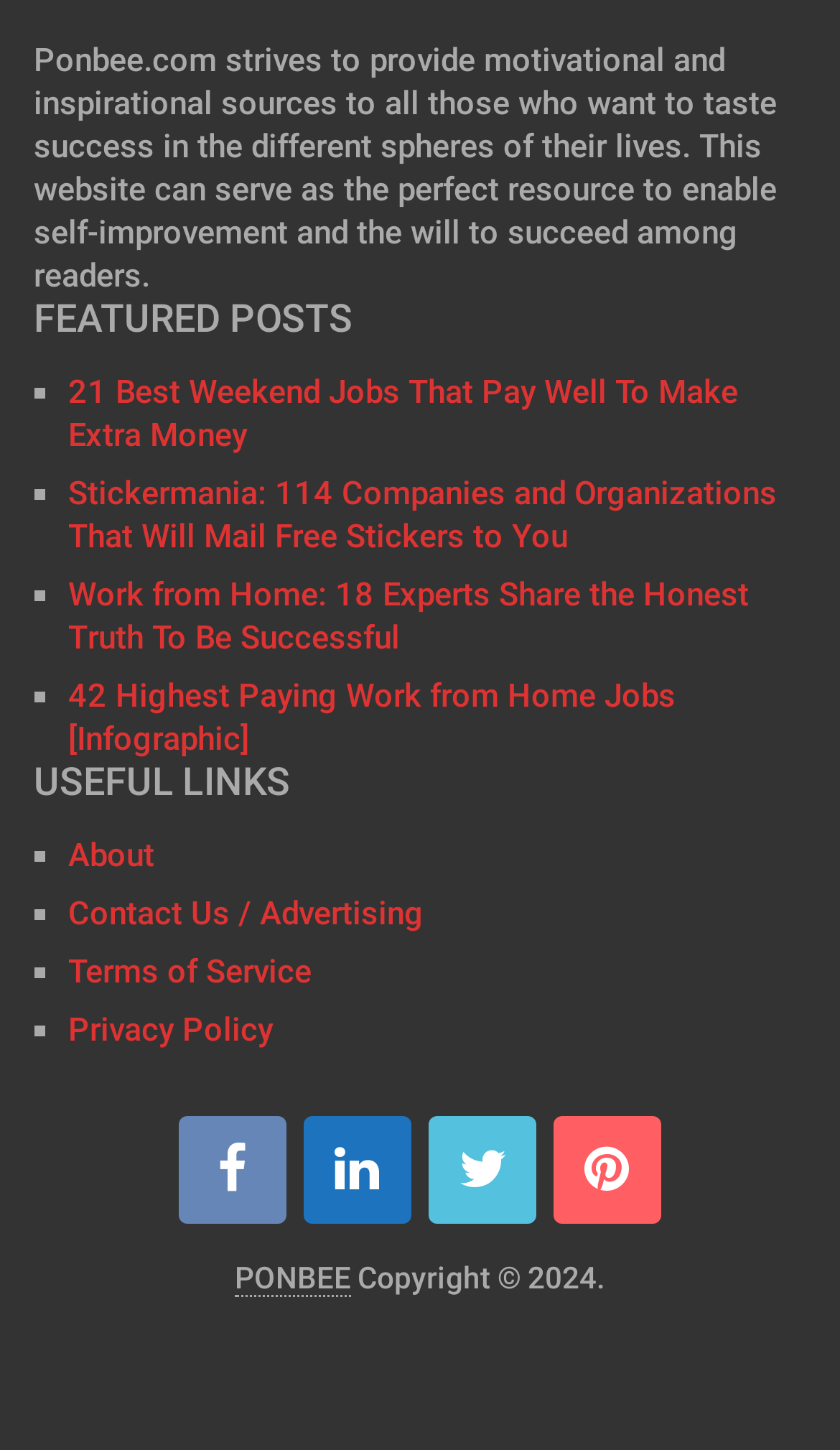Determine the bounding box coordinates of the element that should be clicked to execute the following command: "go to Ponbee homepage".

[0.279, 0.87, 0.418, 0.895]